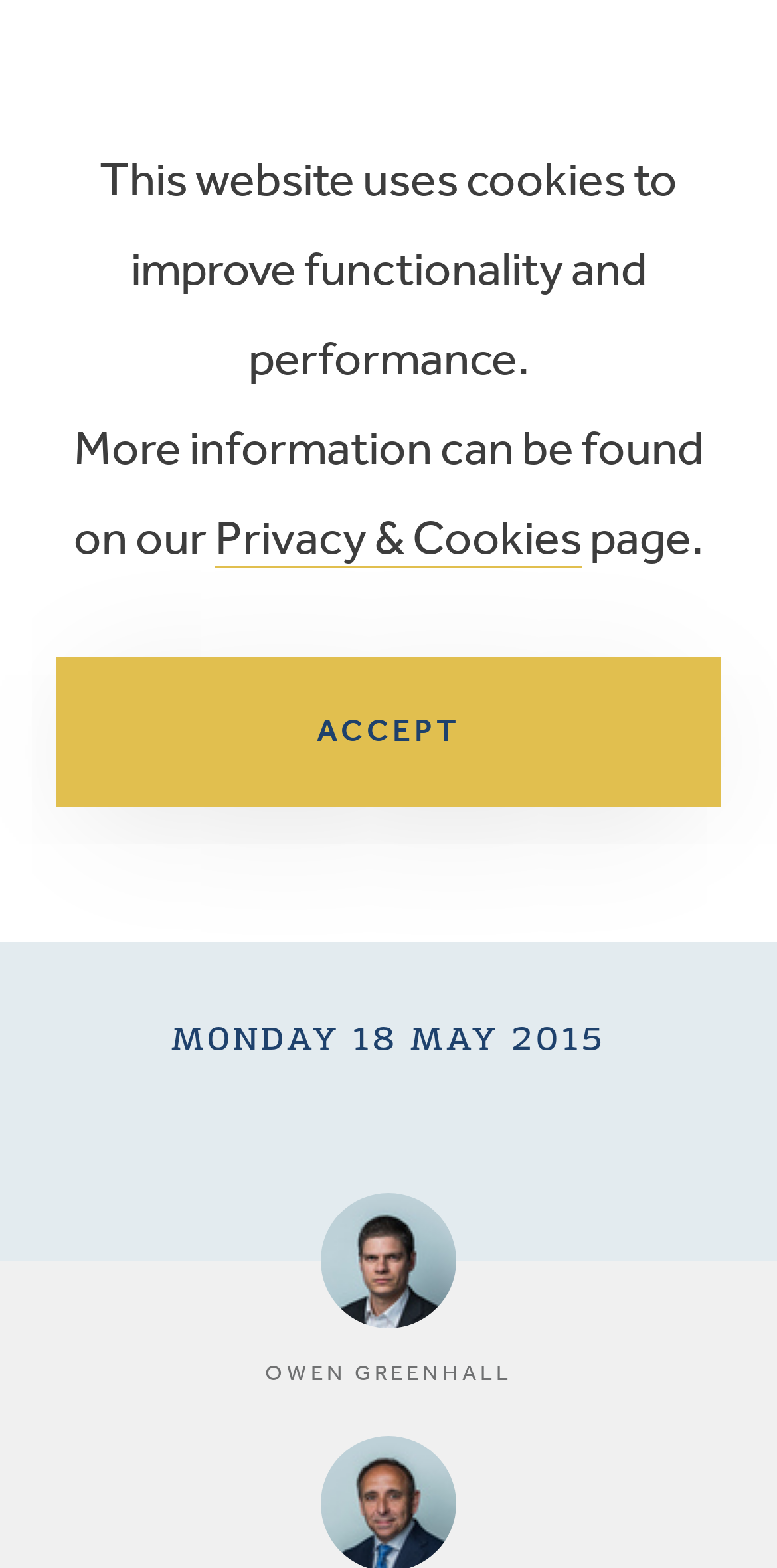Identify the bounding box of the UI element described as follows: "Menu". Provide the coordinates as four float numbers in the range of 0 to 1 [left, top, right, bottom].

[0.833, 0.061, 0.928, 0.099]